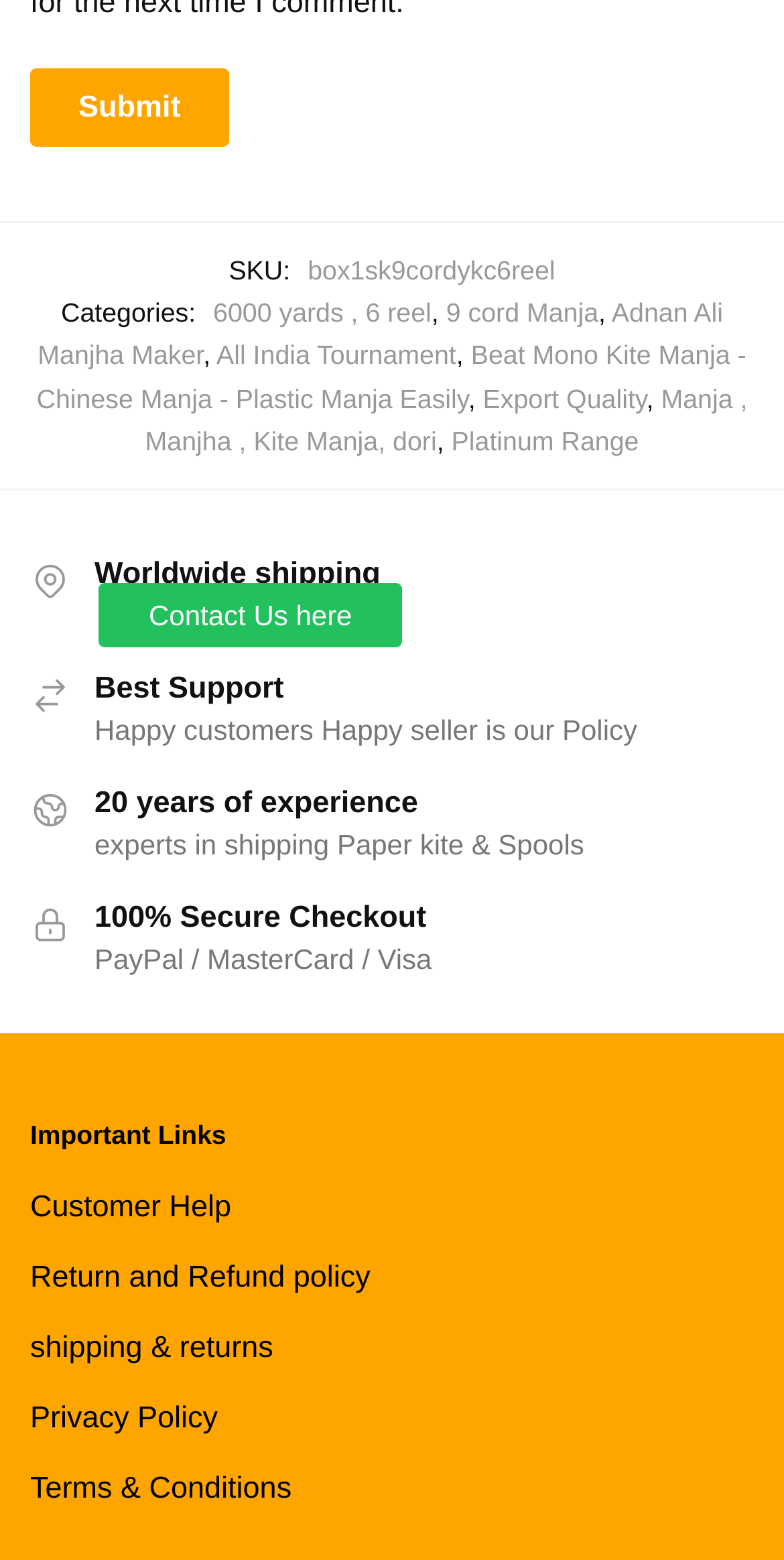Please respond to the question with a concise word or phrase:
What is the policy of the seller?

Happy customers Happy seller